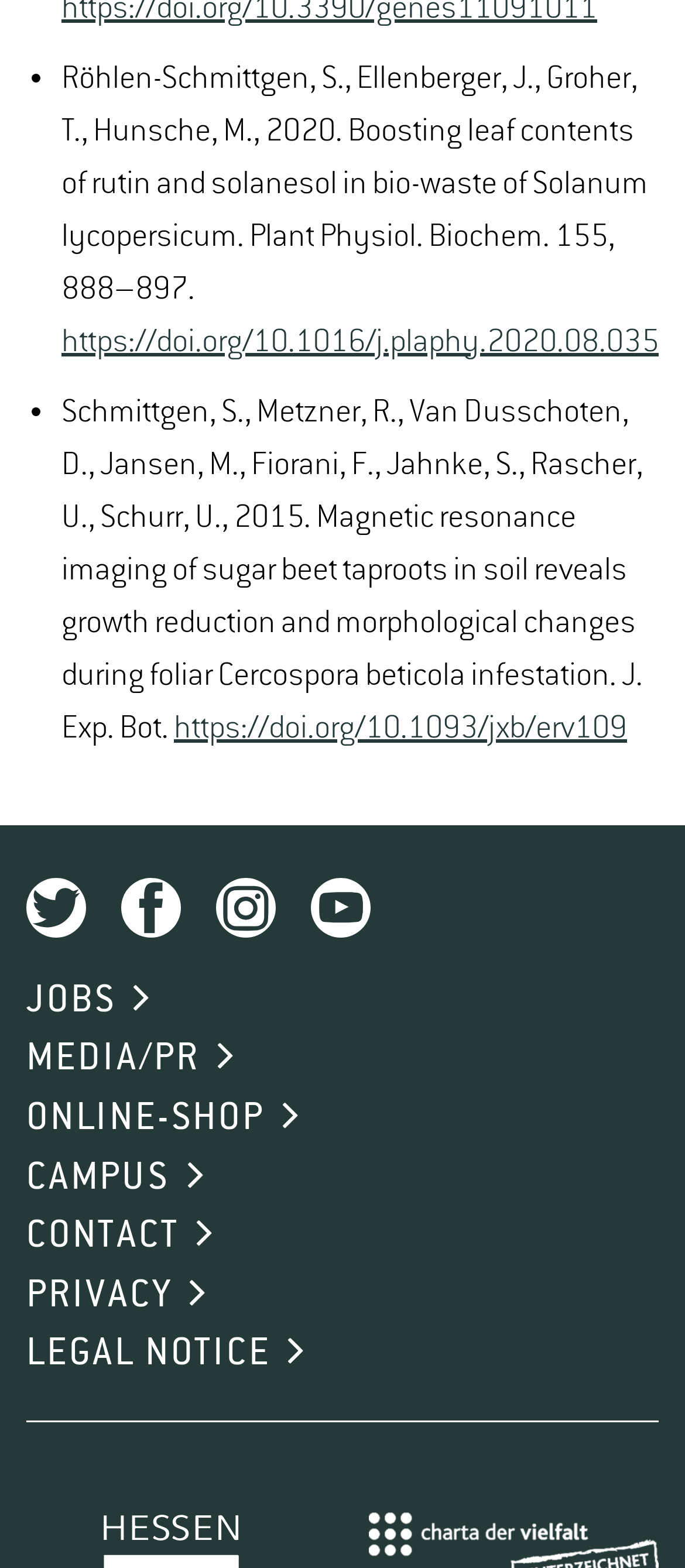Find the bounding box of the UI element described as follows: "Legal notice".

[0.038, 0.85, 0.395, 0.877]